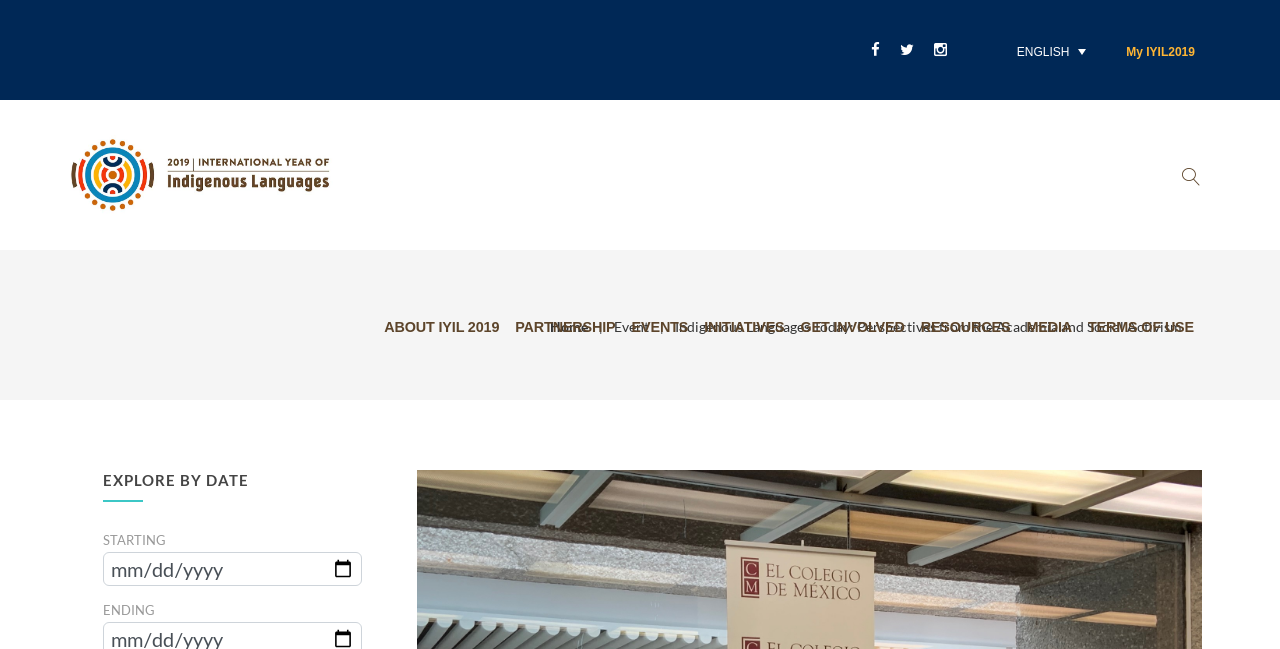What is the theme of this webpage?
Can you provide a detailed and comprehensive answer to the question?

The title of the webpage 'Indigenous Languages Today: Perspectives from the Academia and Social Activism' and the presence of links like 'ABOUT IYIL 2019' and 'INITIATIVES' suggest that the theme of this webpage is related to Indigenous Languages.